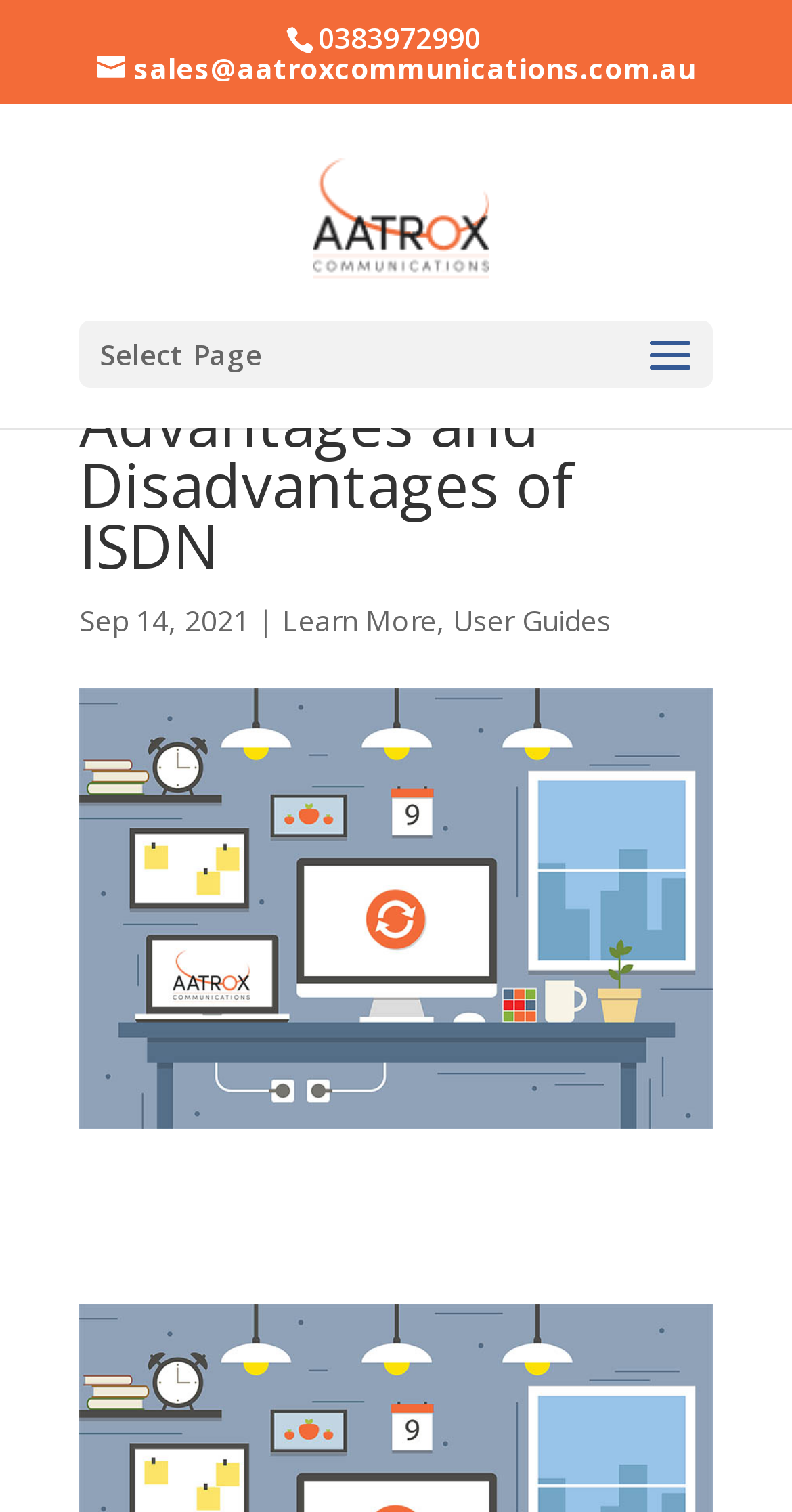Create an in-depth description of the webpage, covering main sections.

The webpage is about the advantages and disadvantages of ISDN (Integrated Services Digital Network). At the top, there is a phone number "0383972990" and an email address "sales@aatroxcommunications.com.au" on the left side, while the company name "Aatrox Communications" is on the right side, accompanied by its logo. 

Below the top section, there is a navigation menu with the option "Select Page". The main content of the webpage is headed by "Advantages and Disadvantages of ISDN", which is a prominent heading. The date "Sep 14, 2021" is written next to it, separated by a vertical line. 

On the same line, there are two links: "Learn More" and "User Guides", positioned side by side. Below the heading, there is a large image related to "3CX update", which occupies most of the page's width.